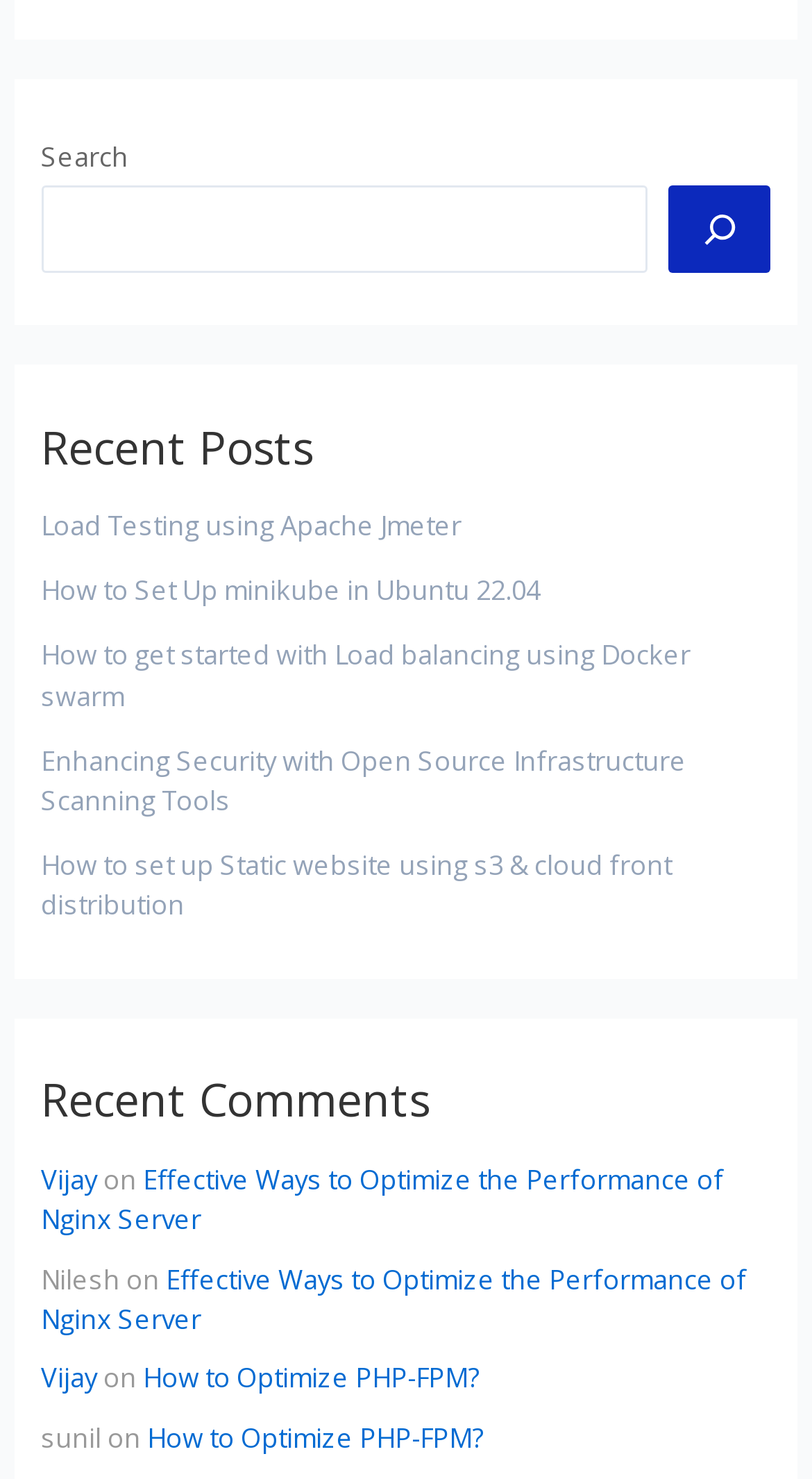Locate the bounding box coordinates of the clickable region necessary to complete the following instruction: "read article about Effective Ways to Optimize the Performance of Nginx Server". Provide the coordinates in the format of four float numbers between 0 and 1, i.e., [left, top, right, bottom].

[0.05, 0.784, 0.891, 0.836]